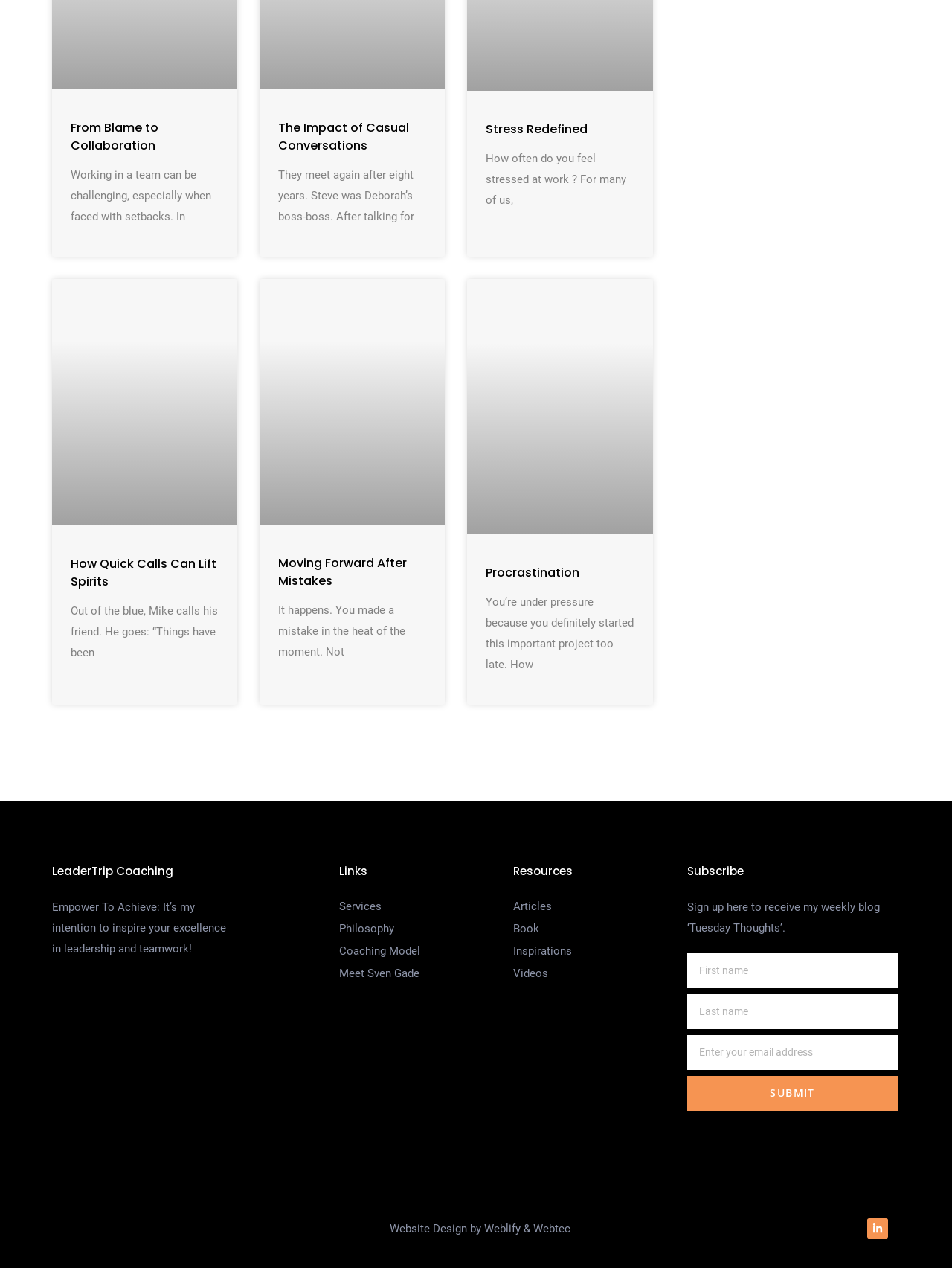Kindly respond to the following question with a single word or a brief phrase: 
What is the name of the person mentioned on the webpage?

Sven Gade